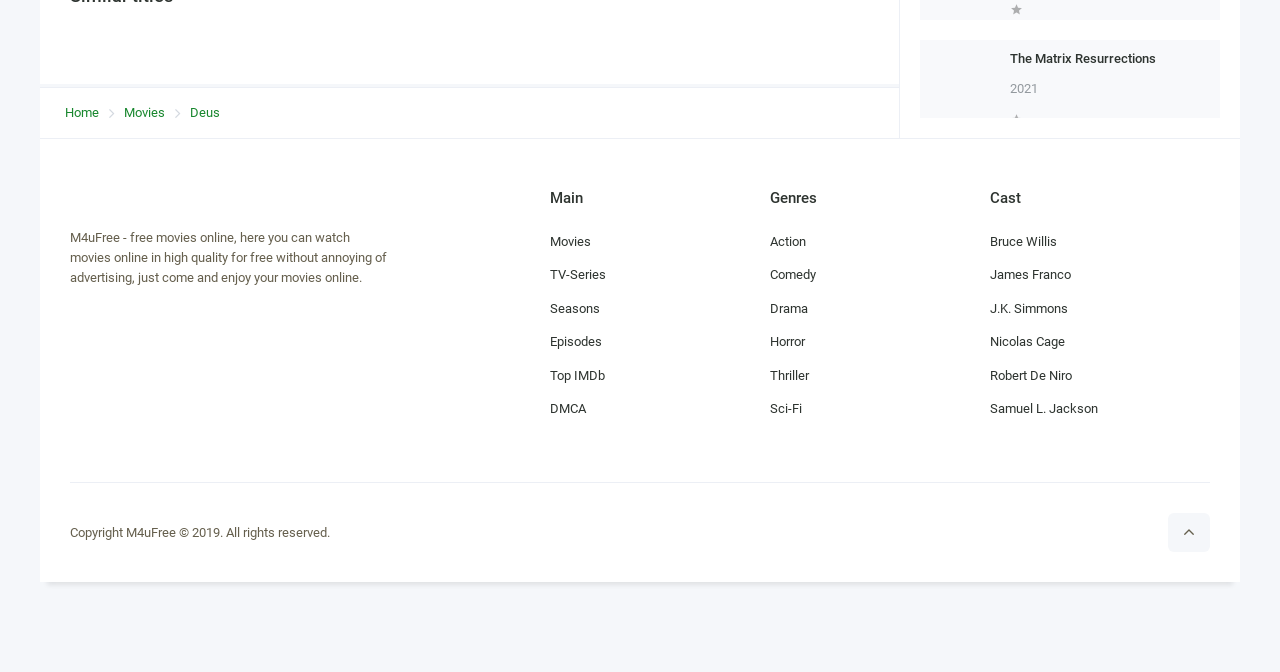Determine the bounding box coordinates of the element's region needed to click to follow the instruction: "Click on the 'Home' link". Provide these coordinates as four float numbers between 0 and 1, formatted as [left, top, right, bottom].

[0.051, 0.298, 0.077, 0.327]